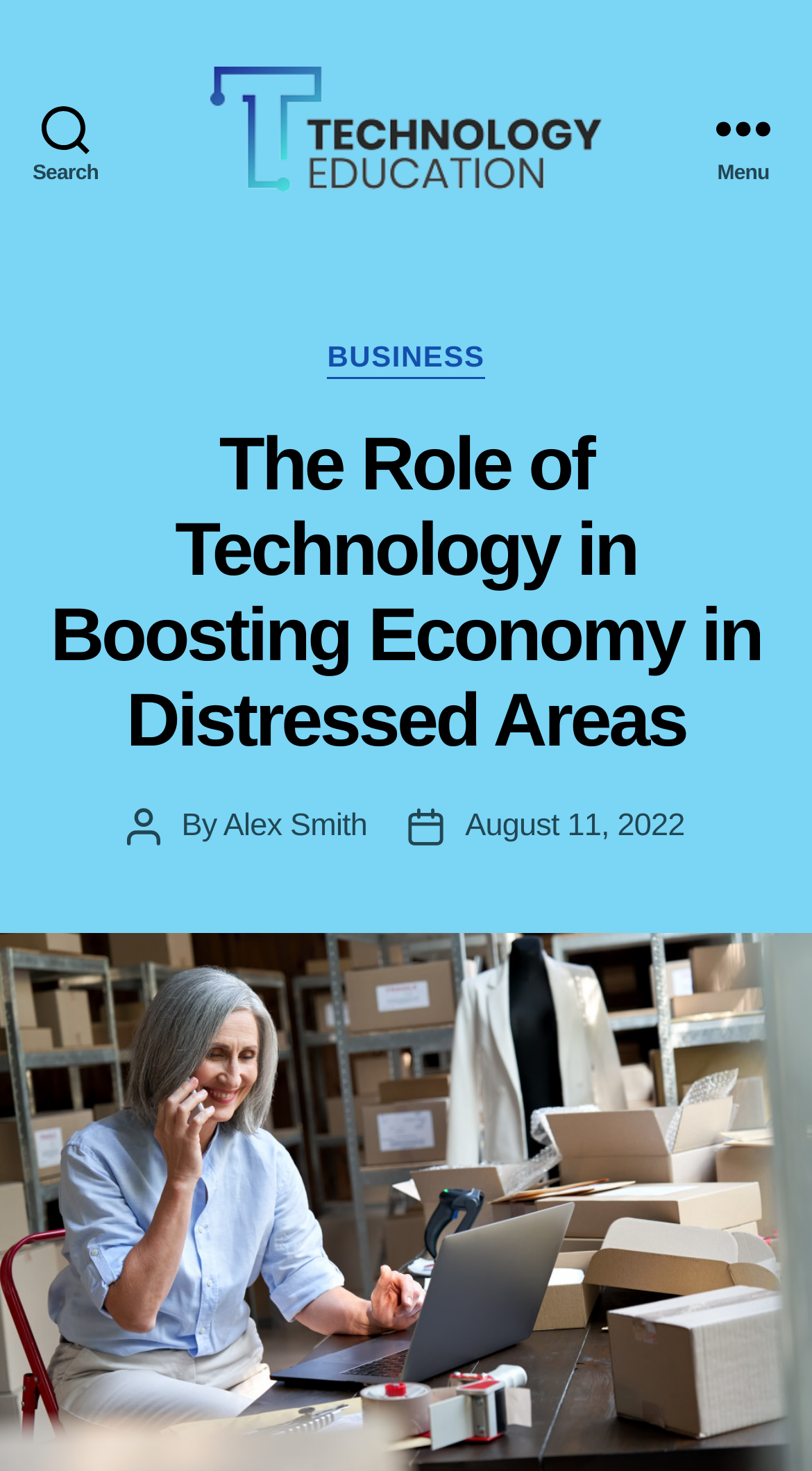Use a single word or phrase to answer this question: 
What is the title of the article?

The Role of Technology in Boosting Economy in Distressed Areas